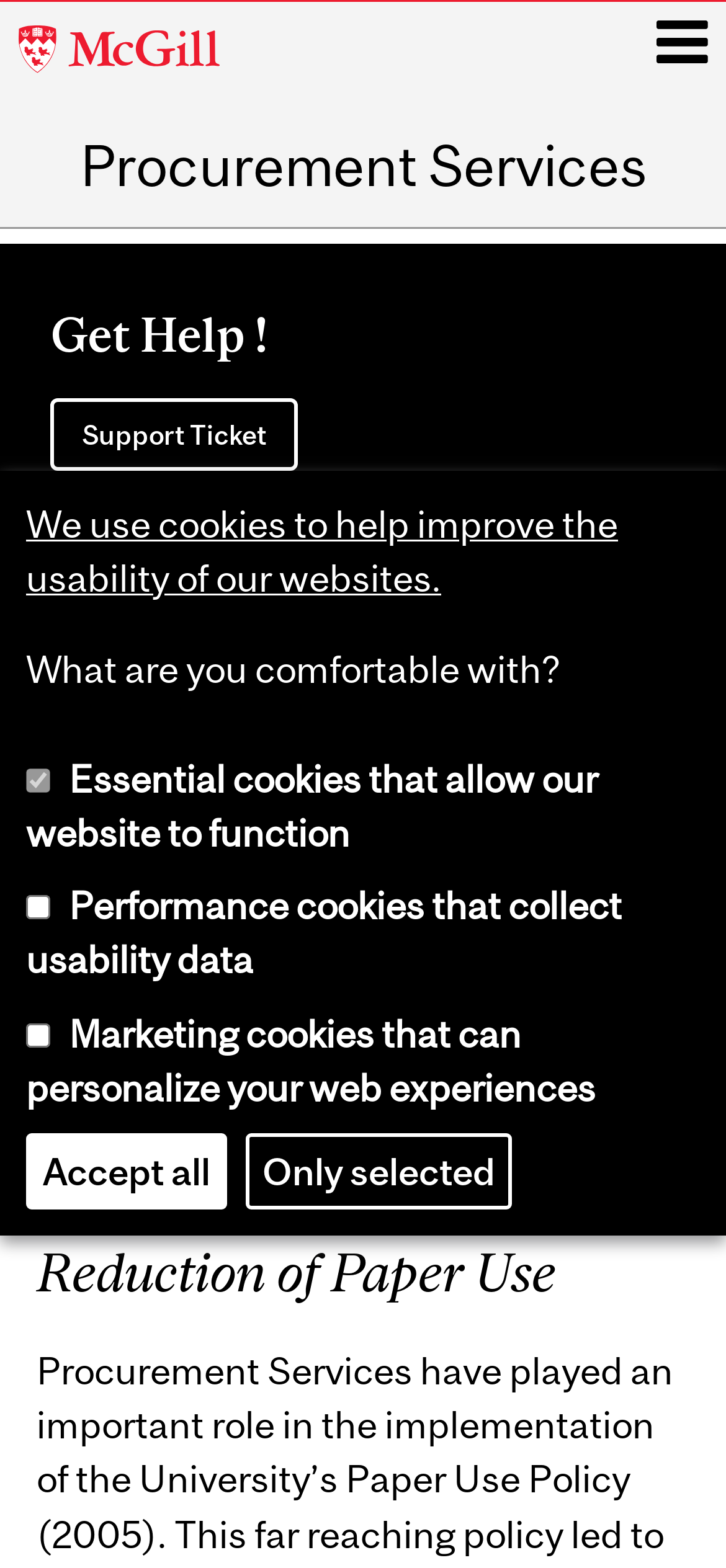Locate the bounding box coordinates of the area where you should click to accomplish the instruction: "View reduction of paper use initiatives".

[0.051, 0.783, 0.949, 0.857]